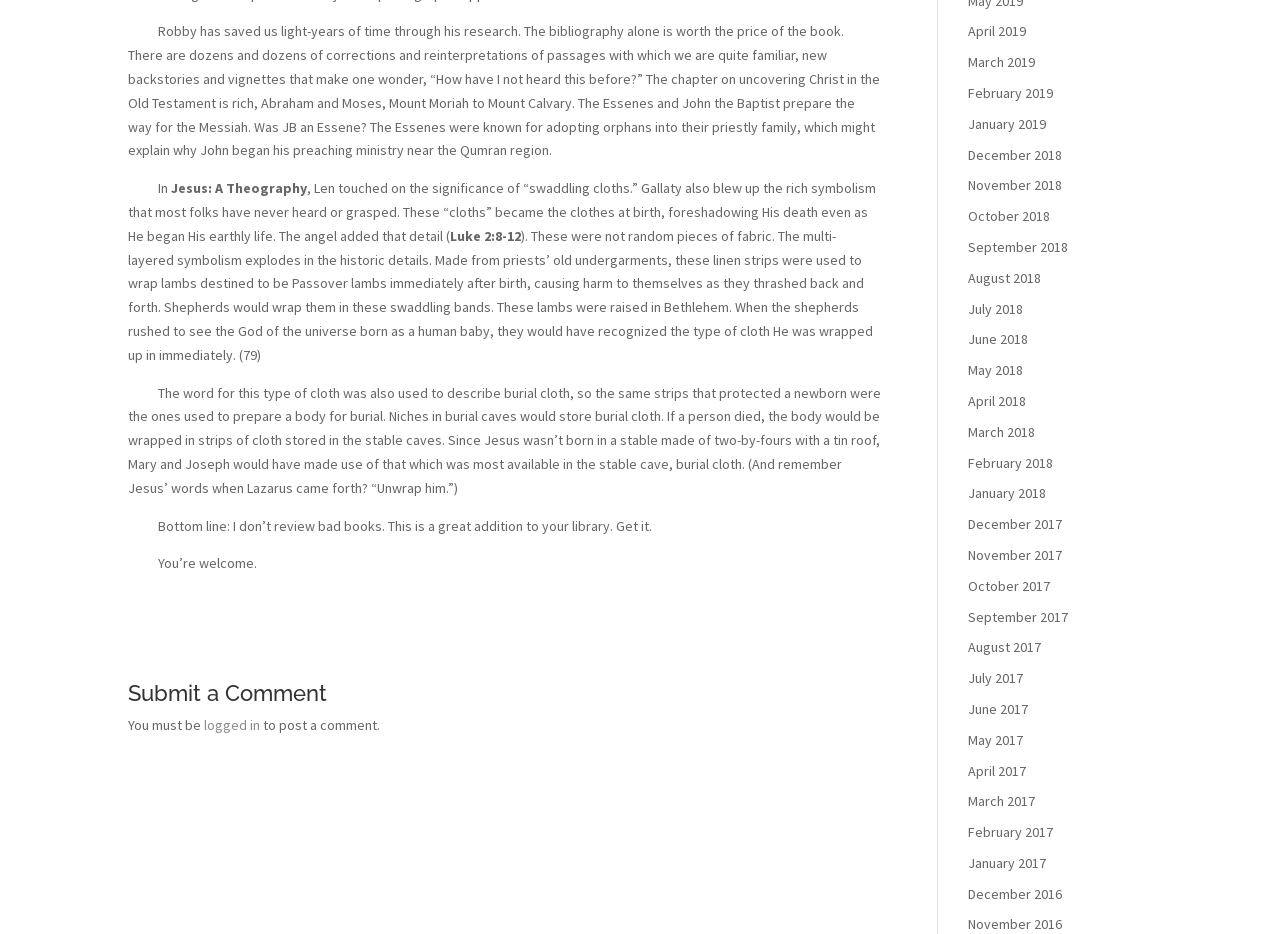Using the webpage screenshot and the element description December 2018, determine the bounding box coordinates. Specify the coordinates in the format (top-left x, top-left y, bottom-right x, bottom-right y) with values ranging from 0 to 1.

[0.756, 0.156, 0.83, 0.175]